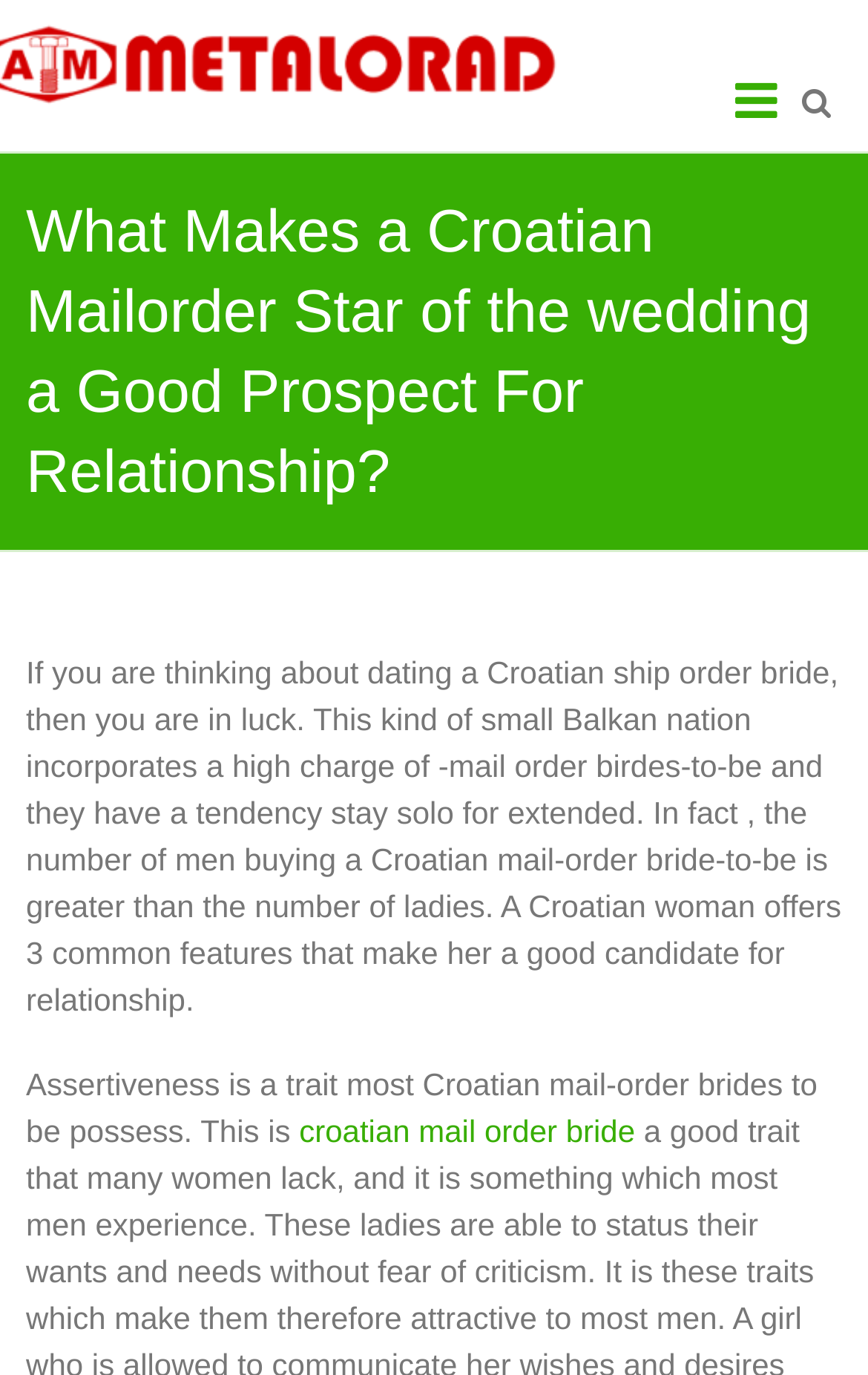How many common features of Croatian mail-order brides are mentioned in the article?
Provide a detailed answer to the question using information from the image.

The article mentions one common feature of Croatian mail-order brides, which is assertiveness, but it implies that there are three common features in total.